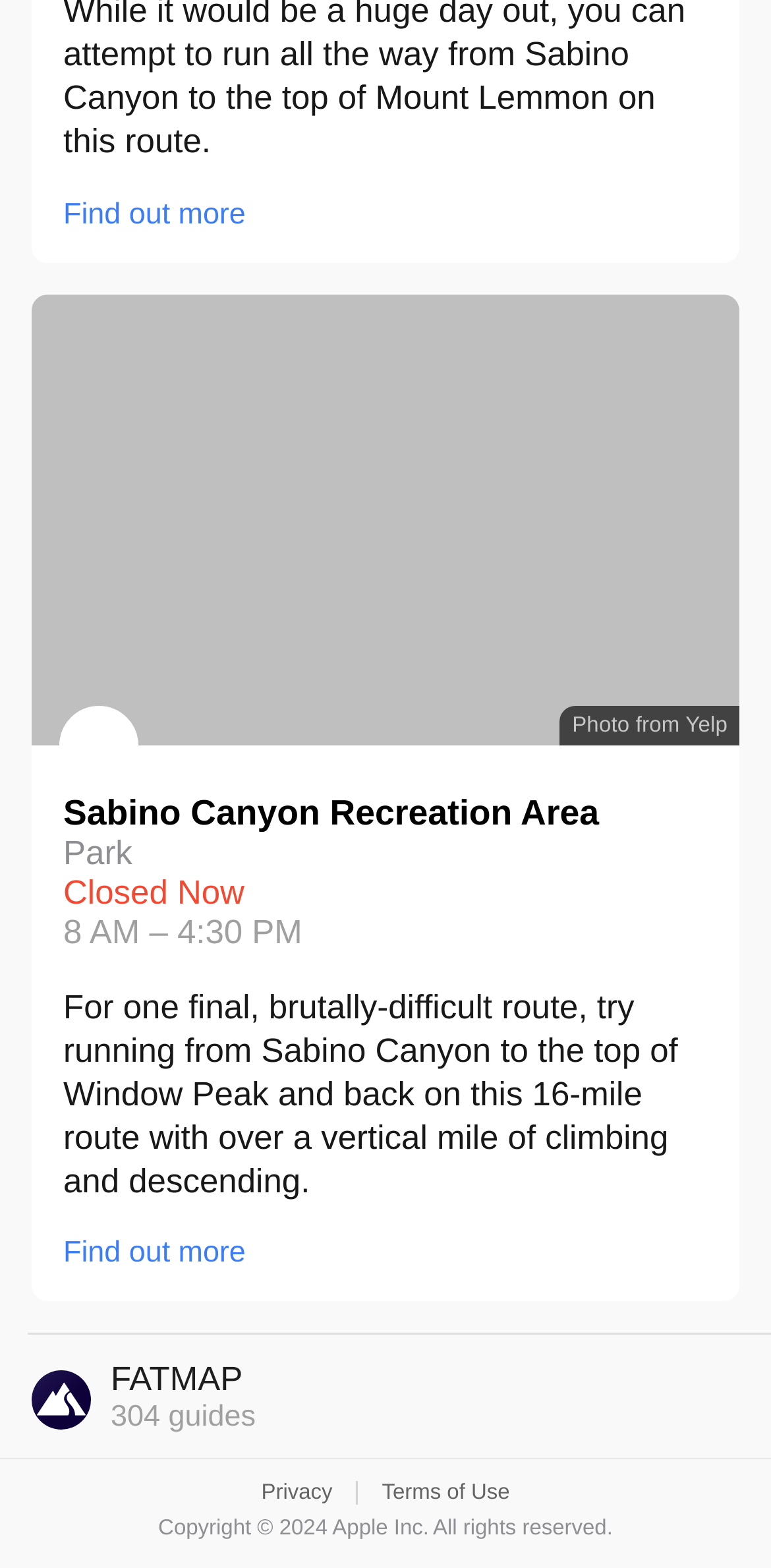Please answer the following question using a single word or phrase: 
How many links are on the webpage?

4